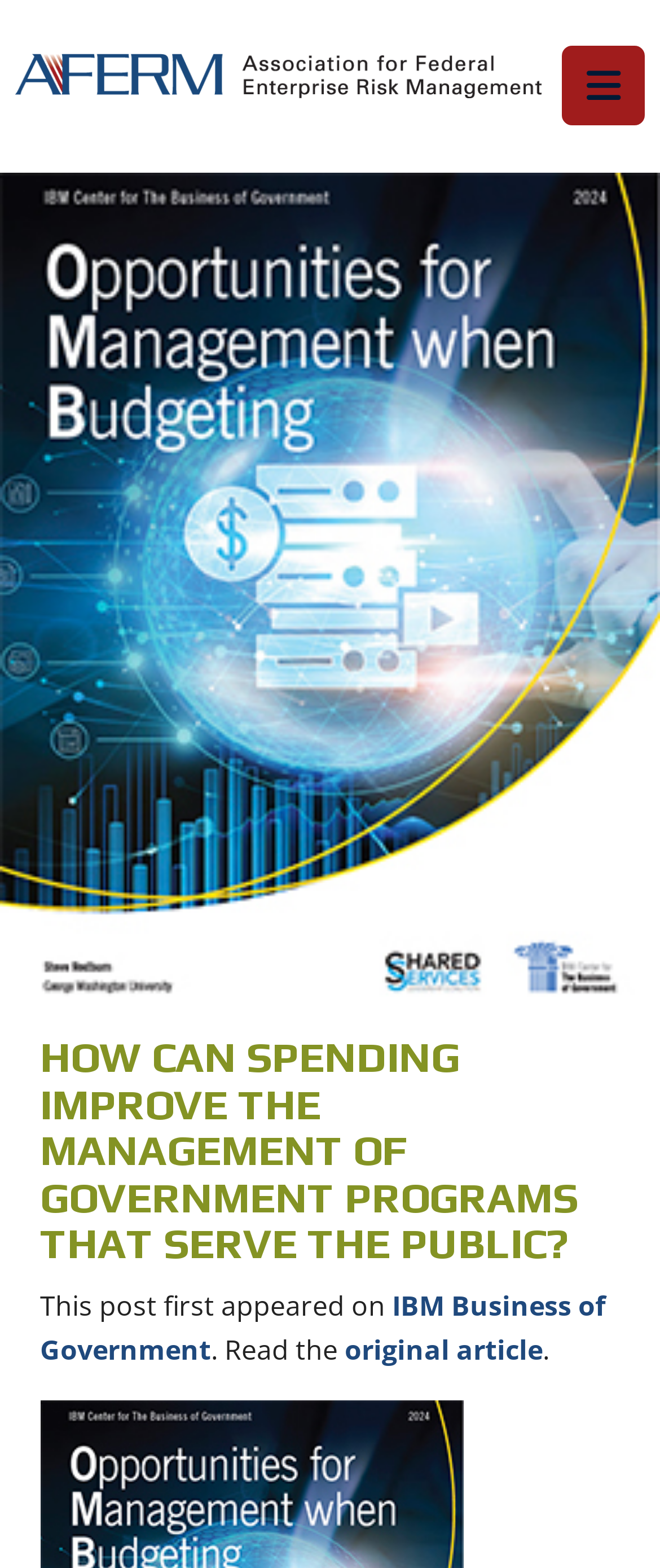Give a one-word or phrase response to the following question: What is the topic of the article?

Government programs